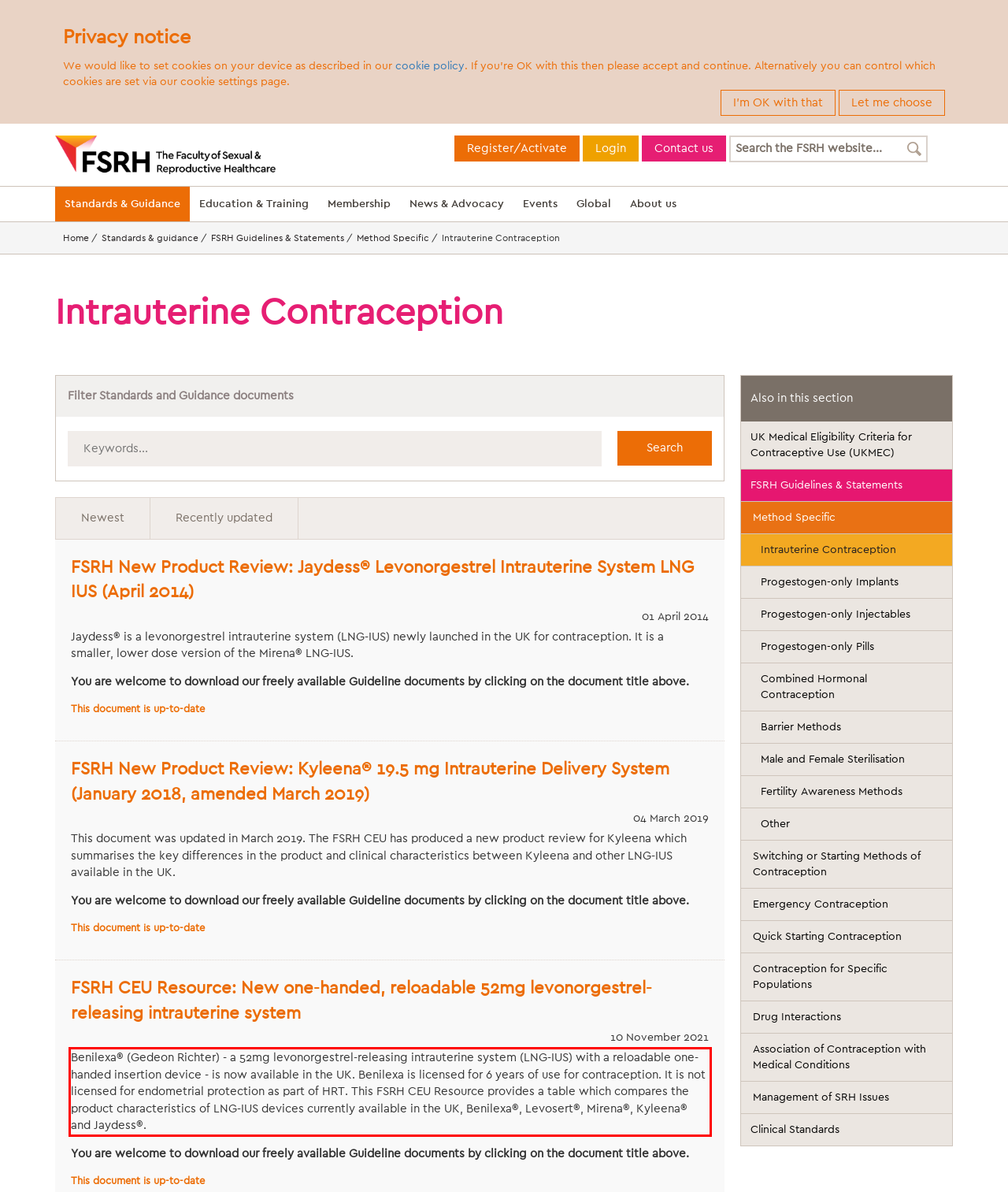Analyze the screenshot of the webpage and extract the text from the UI element that is inside the red bounding box.

Benilexa® (Gedeon Richter) - a 52mg levonorgestrel-releasing intrauterine system (LNG-IUS) with a reloadable one-handed insertion device - is now available in the UK. Benilexa is licensed for 6 years of use for contraception. It is not licensed for endometrial protection as part of HRT. This FSRH CEU Resource provides a table which compares the product characteristics of LNG-IUS devices currently available in the UK, Benilexa®, Levosert®, Mirena®, Kyleena® and Jaydess®.